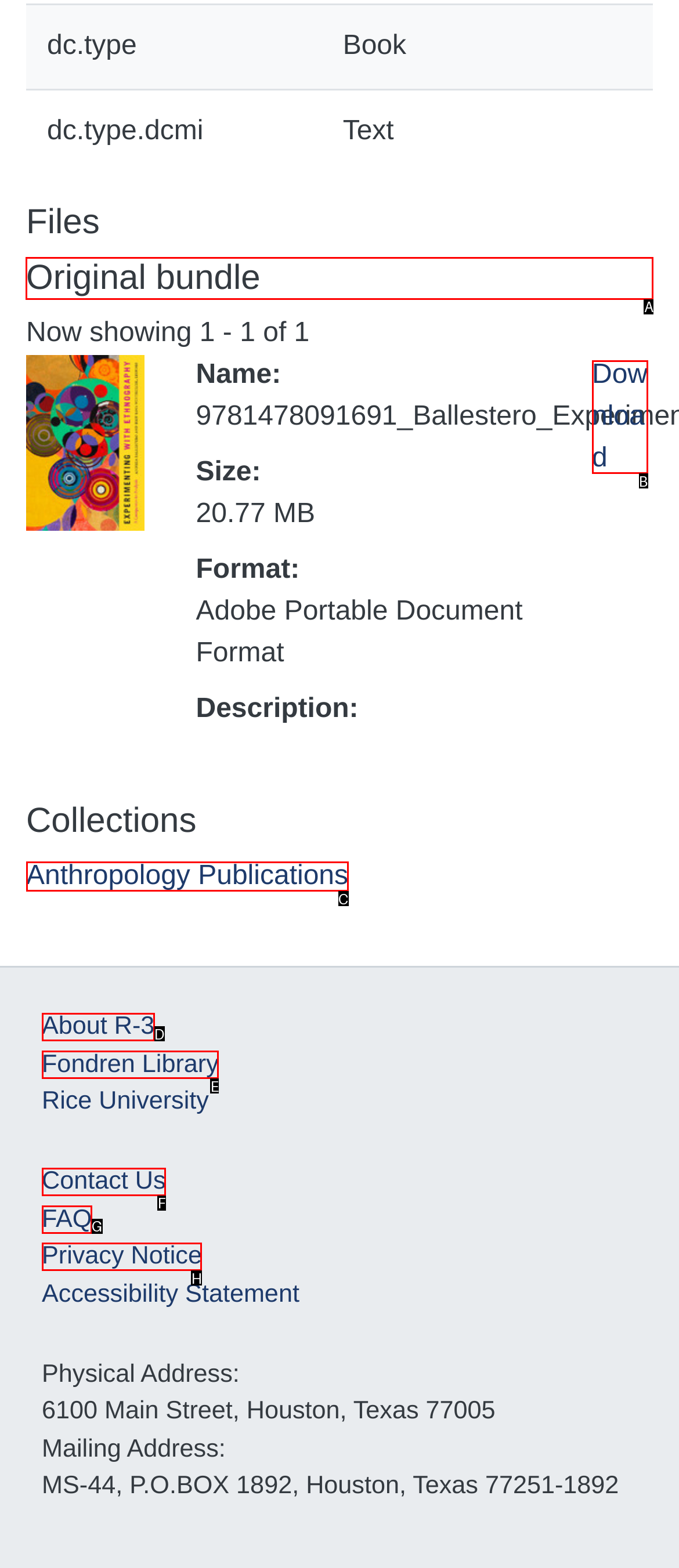Tell me which letter corresponds to the UI element that will allow you to View the original bundle. Answer with the letter directly.

A